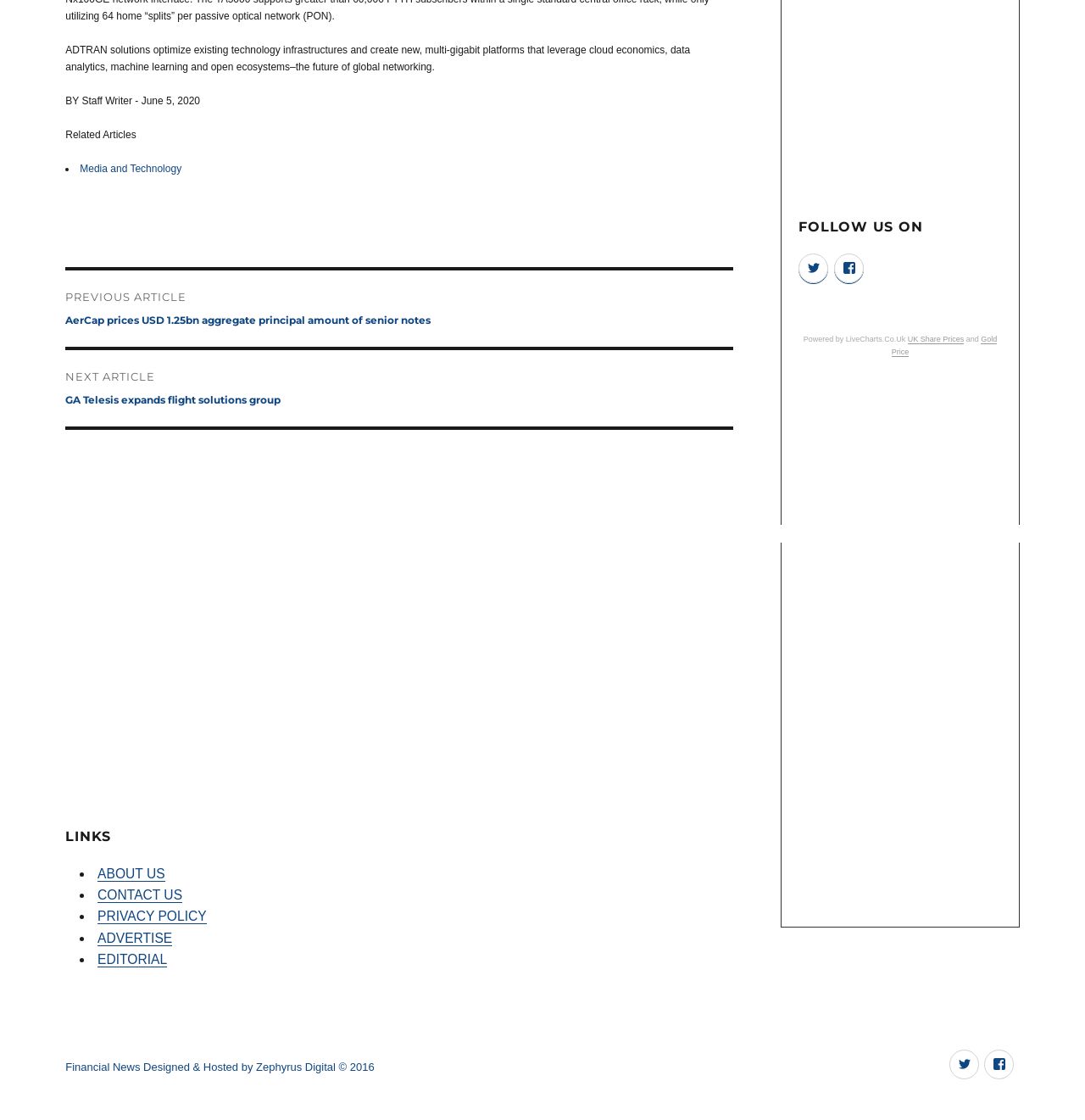Using the provided element description "aria-label="Advertisement" name="aswift_0" title="Advertisement"", determine the bounding box coordinates of the UI element.

[0.063, 0.448, 0.678, 0.66]